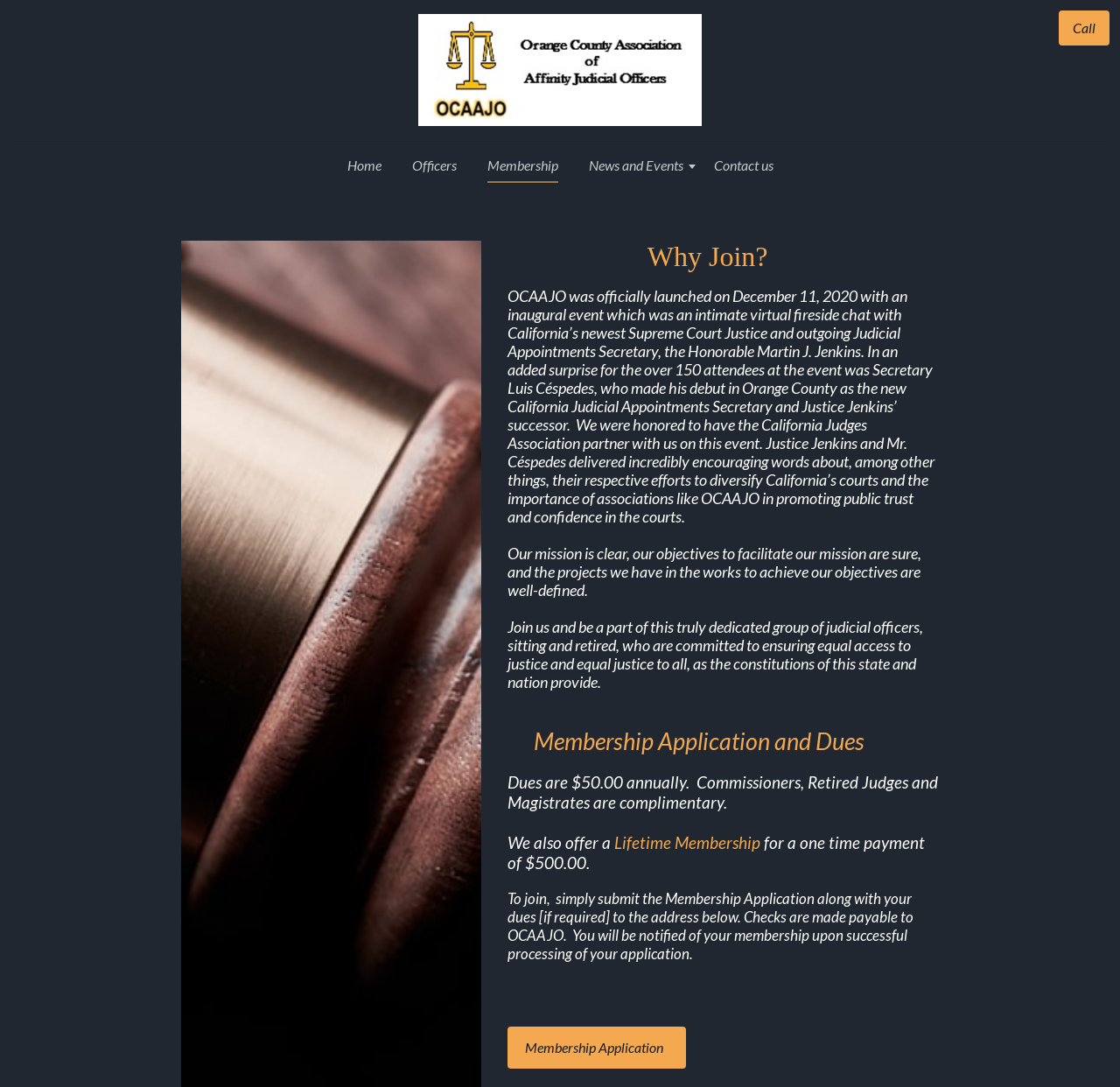Construct a thorough caption encompassing all aspects of the webpage.

The webpage is about the membership of Ocaajo, a judicial officers' association. At the top, there is a header section with an image and several links, including "Home", "Officers", "Membership", "News and Events", and "Contact us". Below the header, there is a horizontal separator line.

The main content of the page is divided into two sections. The first section has a heading "Why Join?" and a paragraph describing the organization's mission and objectives. The text explains that Ocaajo was launched in 2020 with an inaugural event featuring a virtual fireside chat with California's Supreme Court Justice and Judicial Appointments Secretary. The organization aims to promote public trust and confidence in the courts and ensure equal access to justice.

The second section is about membership application and dues. There is a subheading "Membership Application and Dues" followed by a paragraph explaining the membership fees, which are $50.00 annually, with complimentary membership for Commissioners, Retired Judges, and Magistrates. There is also an option for a Lifetime Membership with a one-time payment of $500.00. The text provides instructions on how to join, including submitting the membership application and dues to a specified address.

At the bottom of the page, there is a link to the "Membership Application".